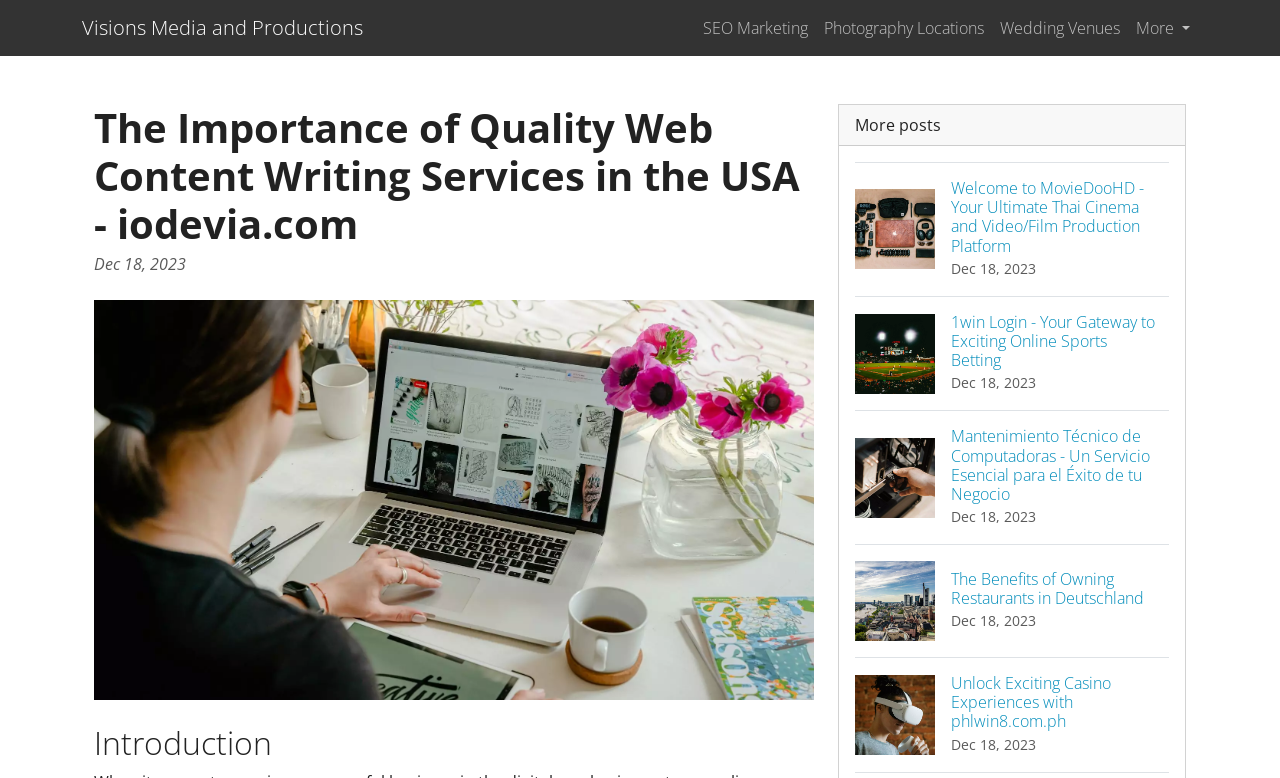Can you find the bounding box coordinates for the element to click on to achieve the instruction: "Click on Visions Media and Productions"?

[0.064, 0.01, 0.284, 0.062]